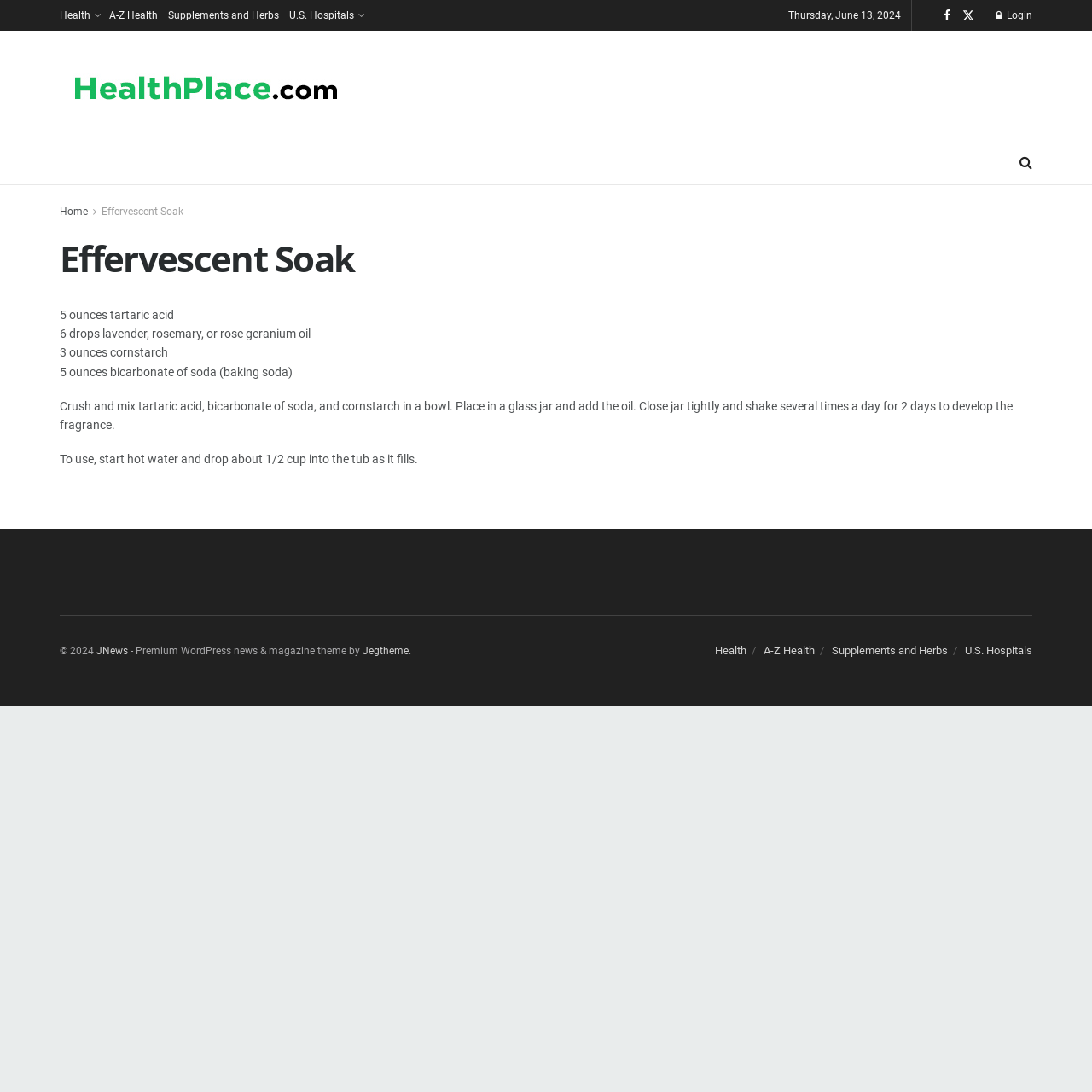Please locate the bounding box coordinates of the element that should be clicked to achieve the given instruction: "Click on the 'A-Z Health' link".

[0.1, 0.0, 0.145, 0.028]